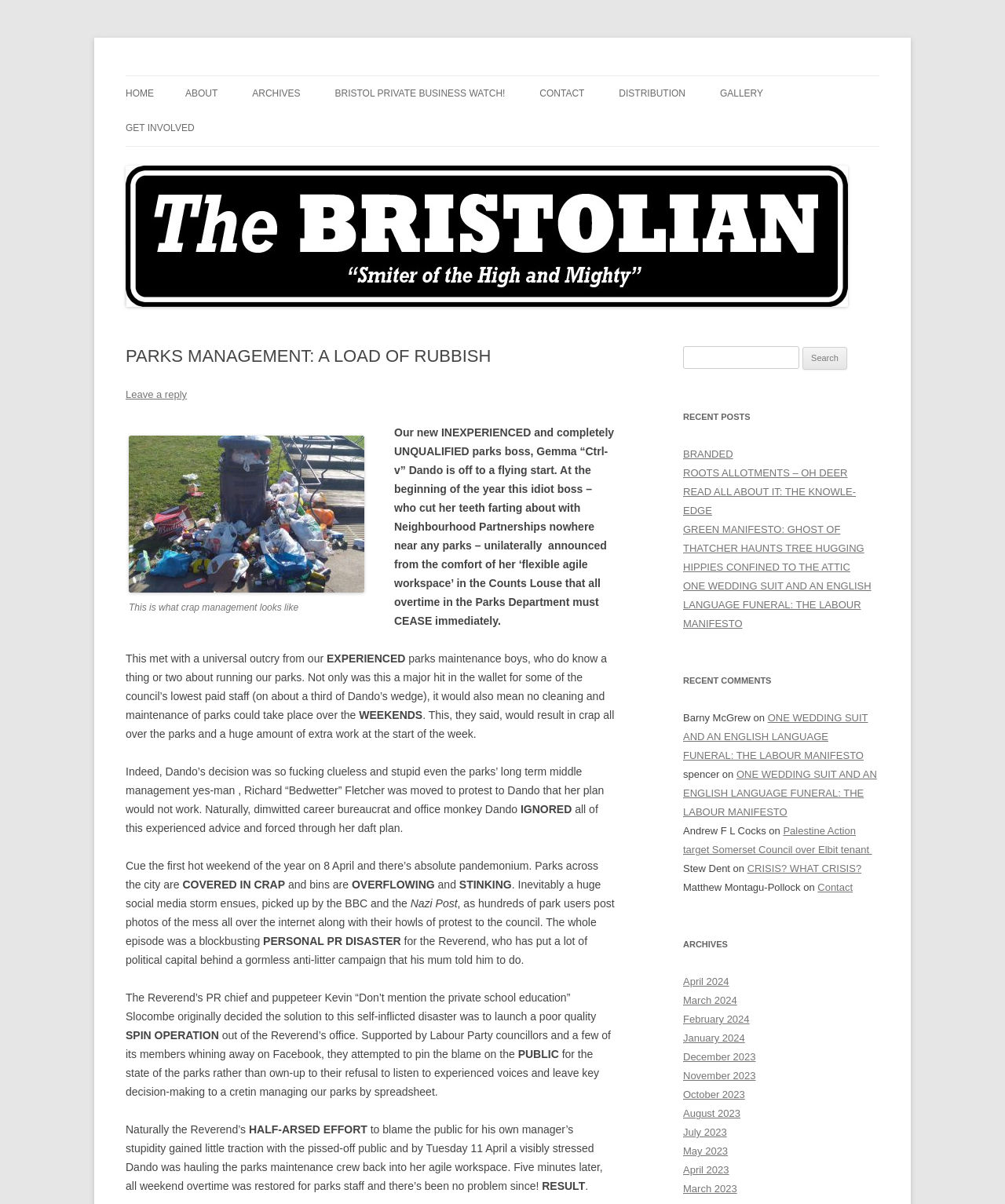Provide the bounding box coordinates, formatted as (top-left x, top-left y, bottom-right x, bottom-right y), with all values being floating point numbers between 0 and 1. Identify the bounding box of the UI element that matches the description: CRISIS? WHAT CRISIS?

[0.743, 0.717, 0.857, 0.726]